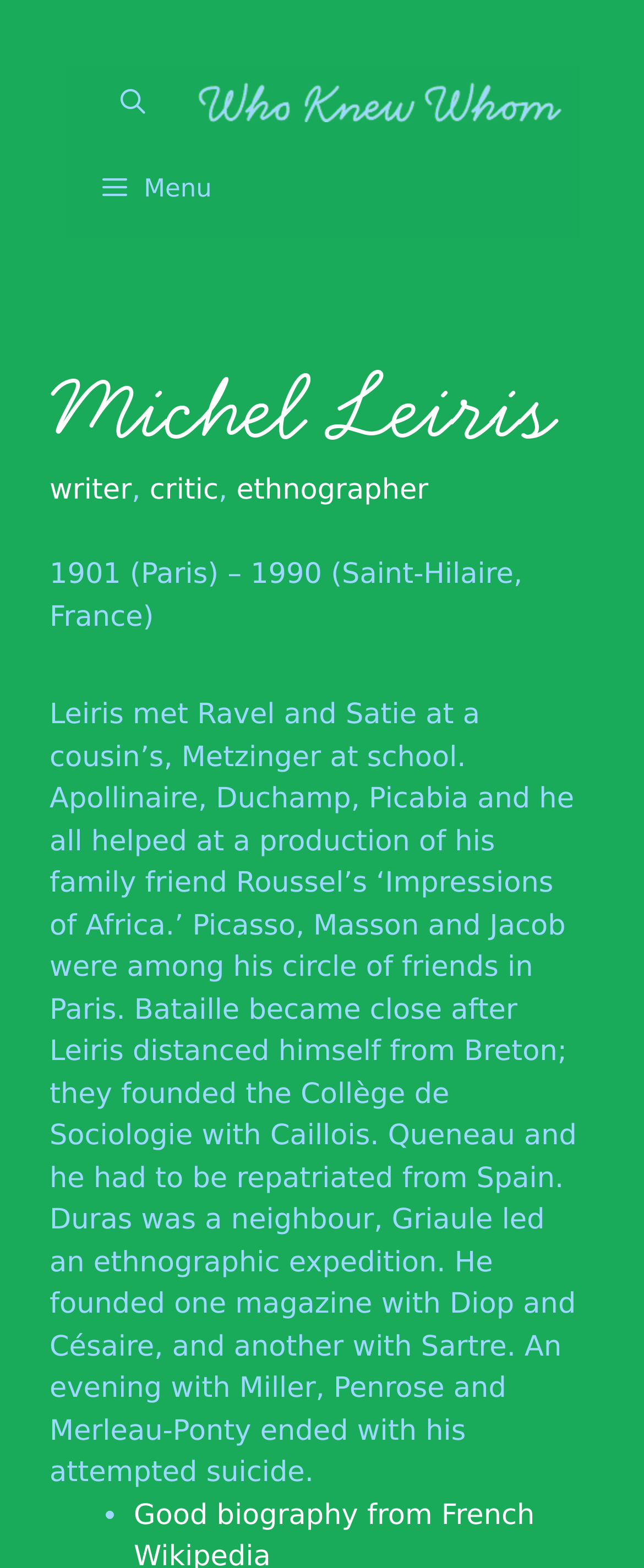Kindly respond to the following question with a single word or a brief phrase: 
Who did Michel Leiris found a magazine with?

Diop and Césaire, Sartre